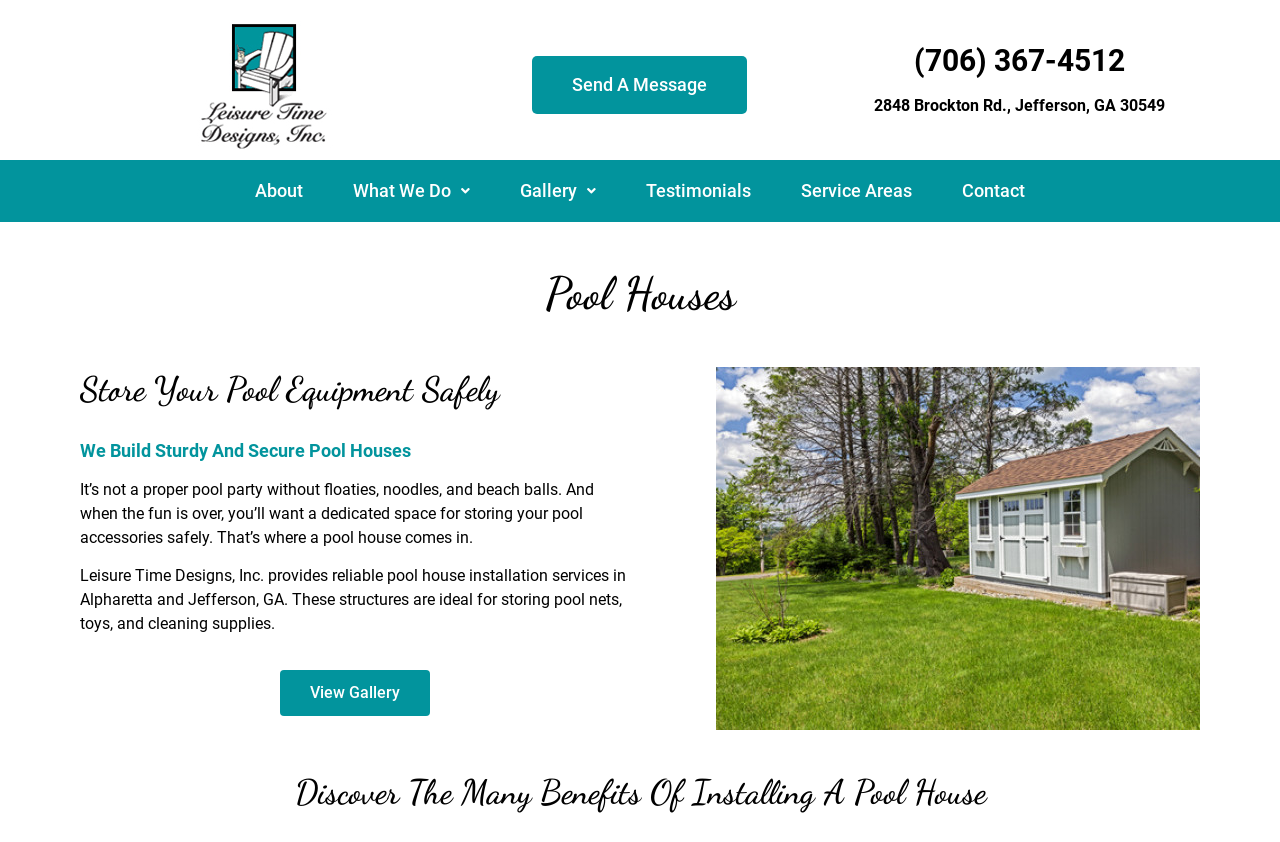Find the bounding box coordinates for the HTML element described as: "Service Areas". The coordinates should consist of four float values between 0 and 1, i.e., [left, top, right, bottom].

[0.614, 0.202, 0.724, 0.252]